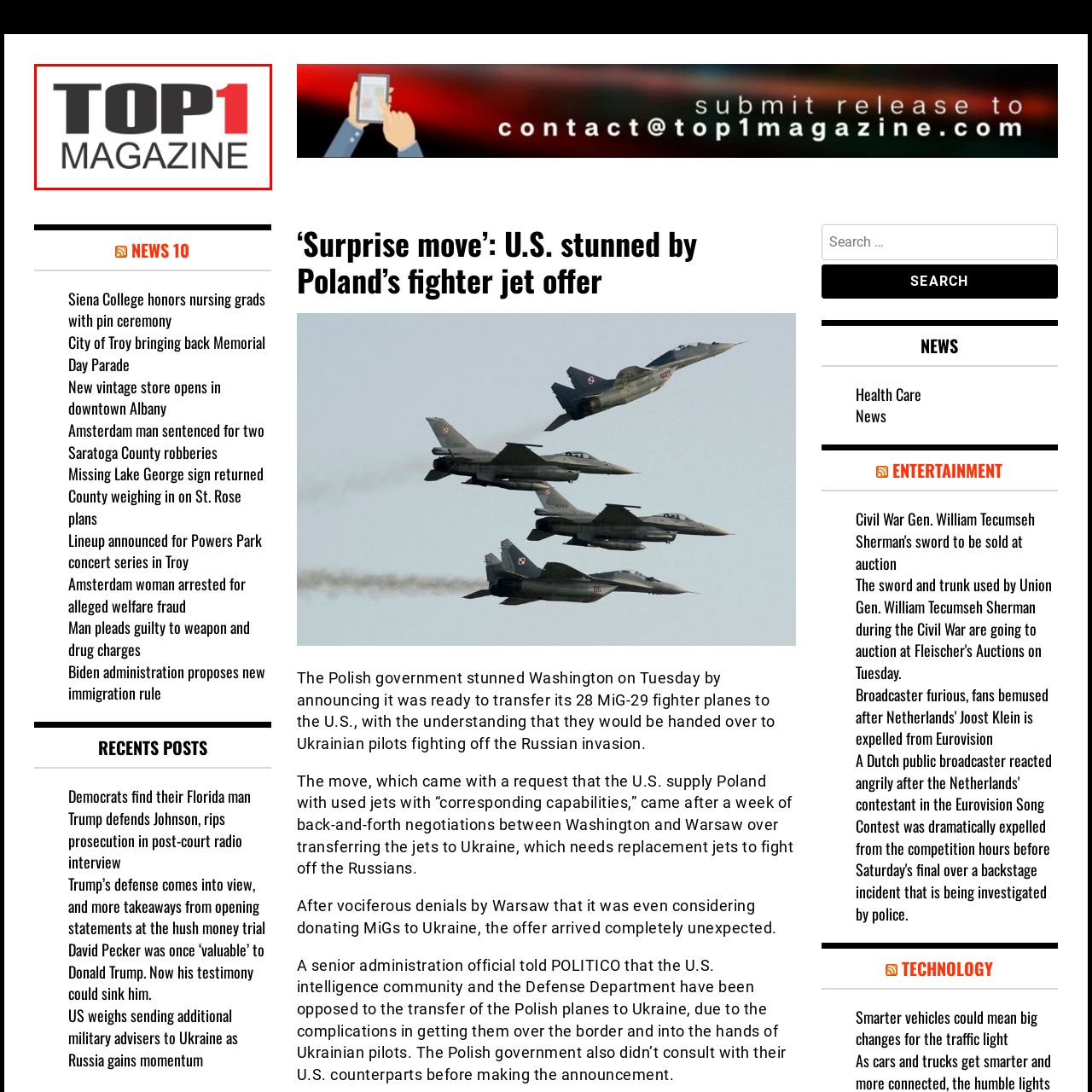Check the image highlighted in red, What is the title of the featured article?
 Please answer in a single word or phrase.

Surprise move: U.S. stunned by Poland’s fighter jet offer